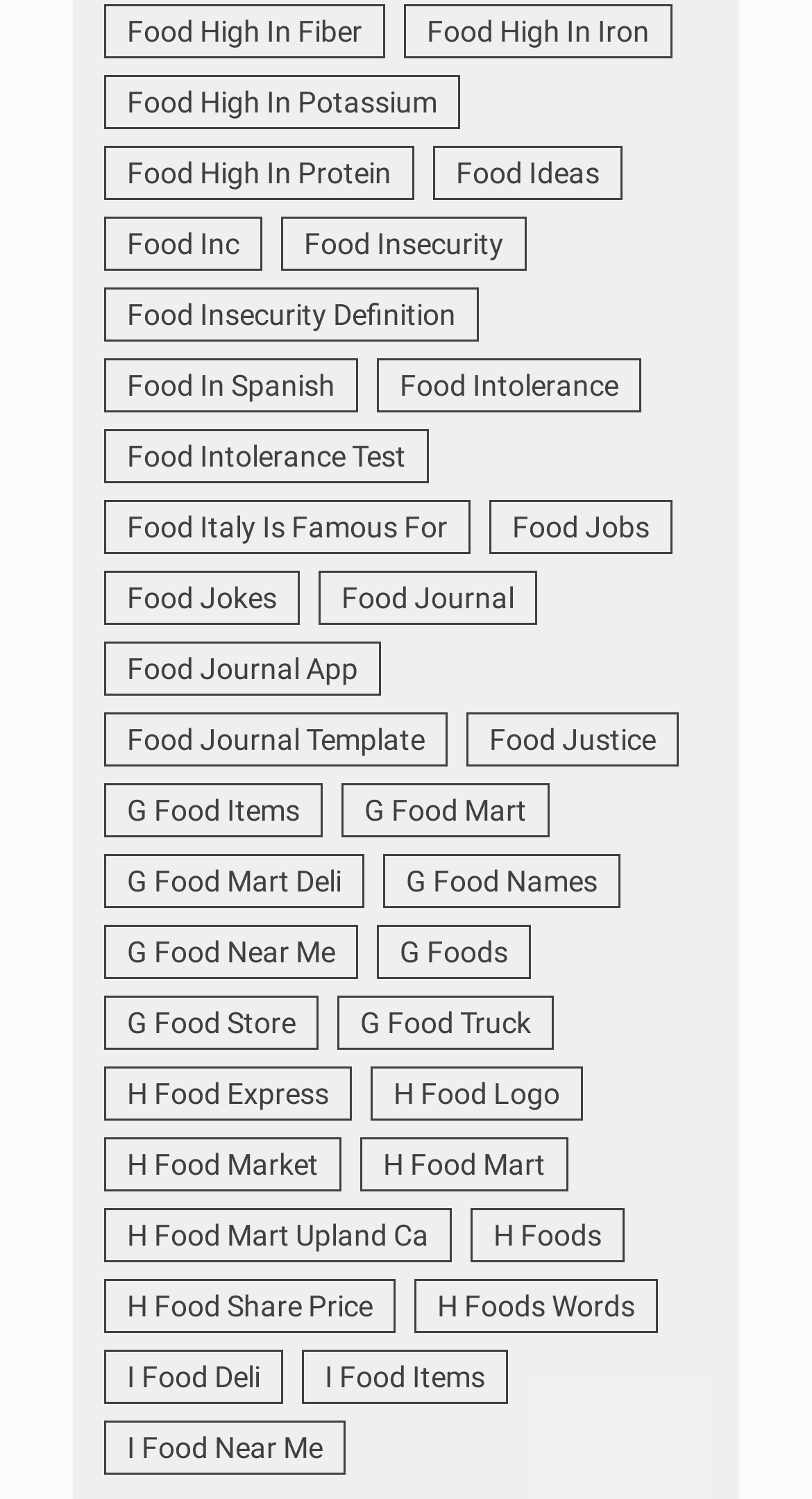Given the element description, predict the bounding box coordinates in the format (top-left x, top-left y, bottom-right x, bottom-right y), using floating point numbers between 0 and 1: H Food Express

[0.128, 0.712, 0.433, 0.748]